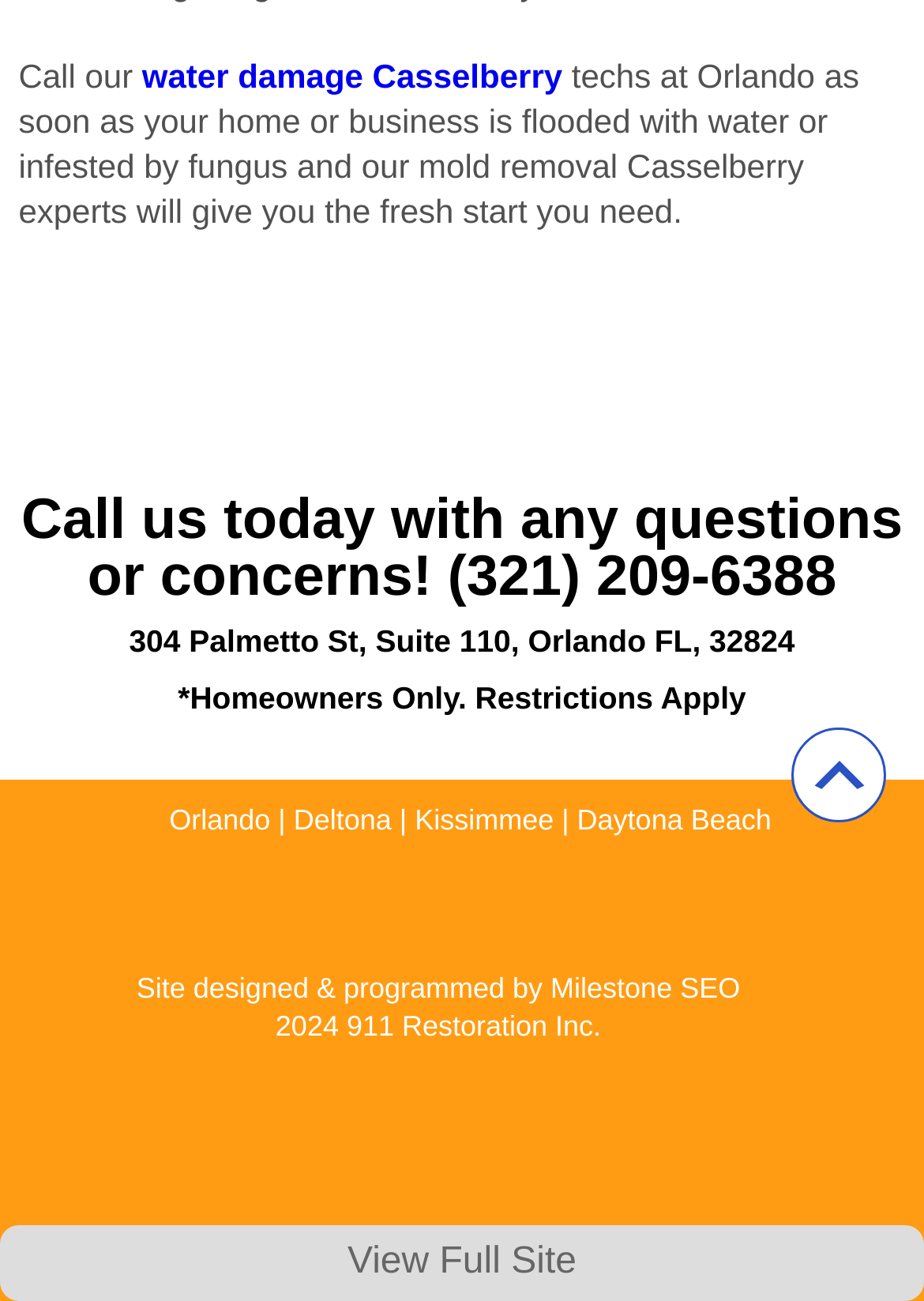Indicate the bounding box coordinates of the clickable region to achieve the following instruction: "View the full site."

[0.376, 0.954, 0.624, 0.985]